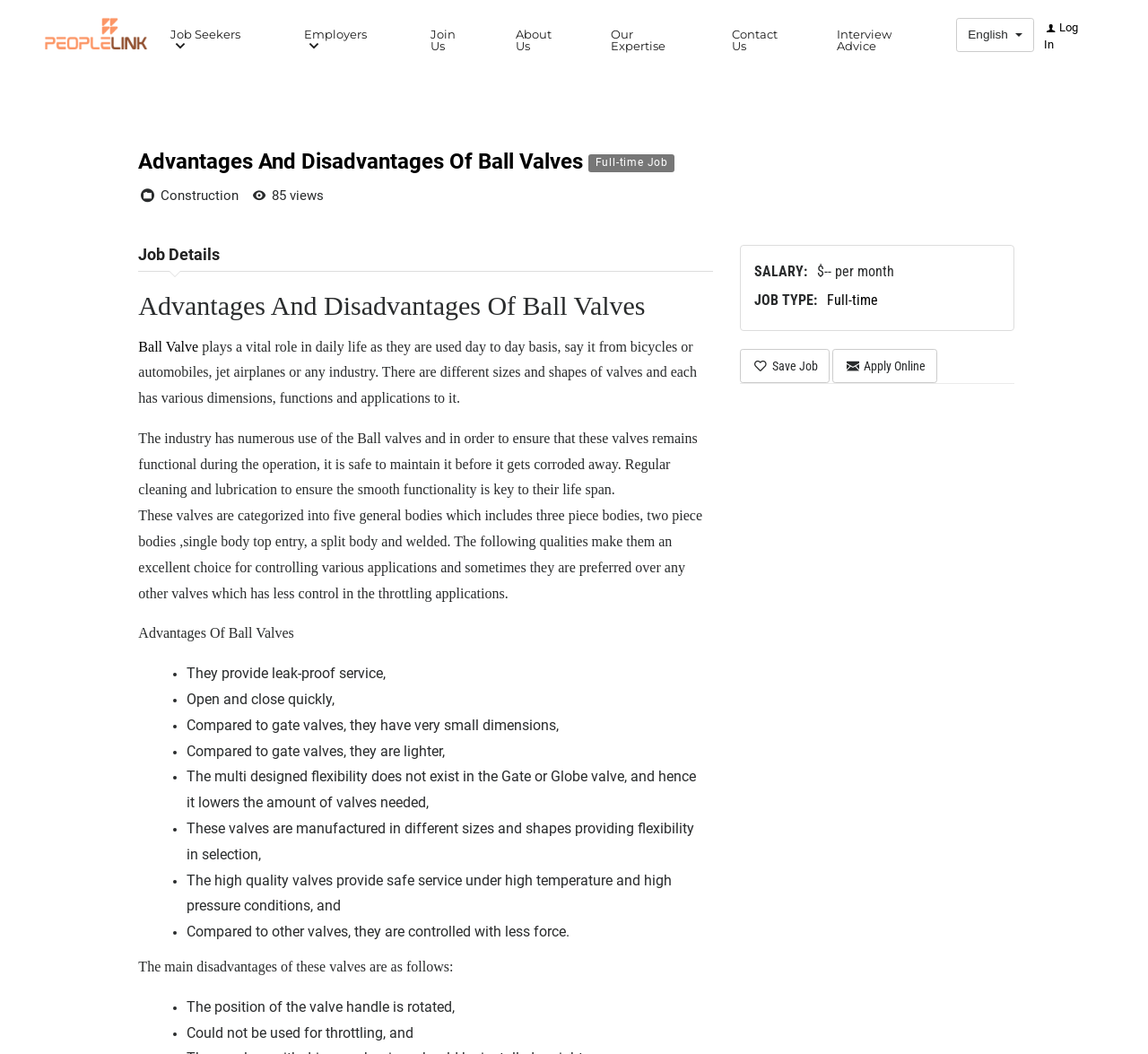Identify the bounding box coordinates for the region to click in order to carry out this instruction: "Click the 'About Us' link". Provide the coordinates using four float numbers between 0 and 1, formatted as [left, top, right, bottom].

[0.441, 0.017, 0.501, 0.051]